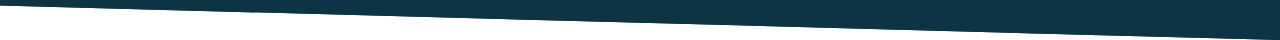What is the purpose of the image?
Based on the content of the image, thoroughly explain and answer the question.

The caption states that the image serves as a symbolic representation of the journey, inviting viewers to engage with the story and the values underpinning Gemelli Advisory, which suggests that the purpose of the image is to encourage viewer engagement.